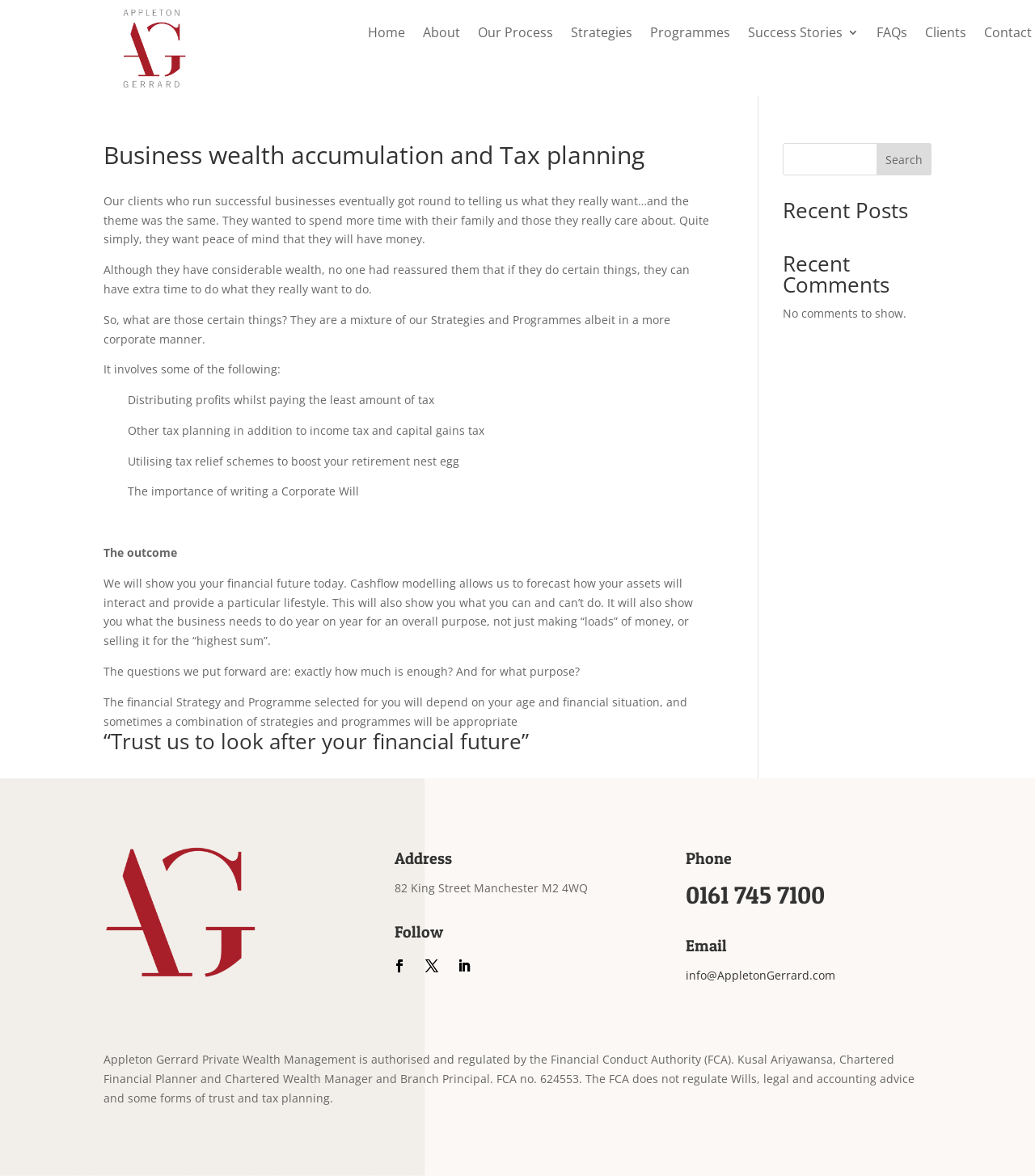Using the element description: "Success Stories", determine the bounding box coordinates for the specified UI element. The coordinates should be four float numbers between 0 and 1, [left, top, right, bottom].

[0.722, 0.023, 0.829, 0.038]